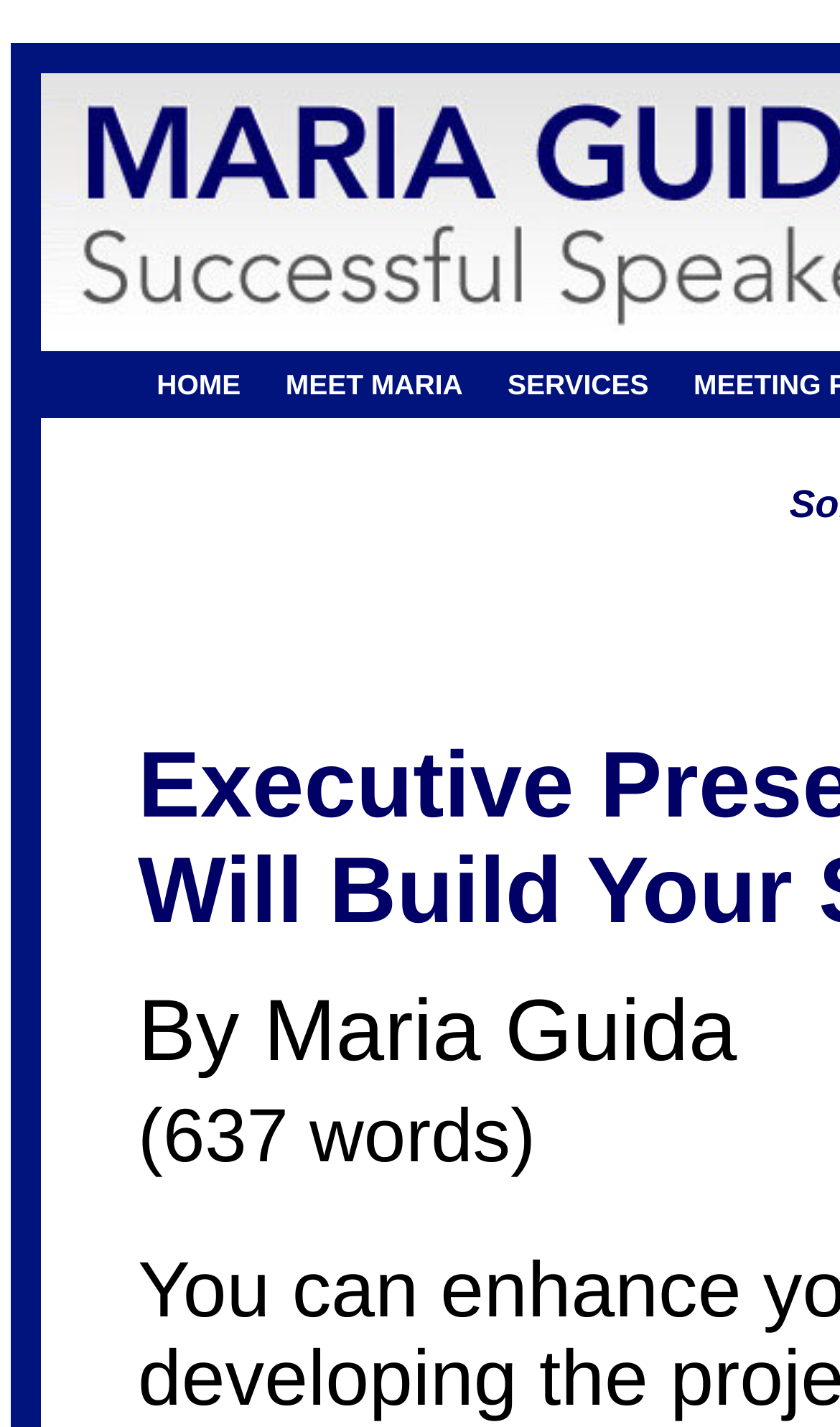What is the main title displayed on this webpage?

Executive Presence: Acting Improvisation Will Build Your Skills